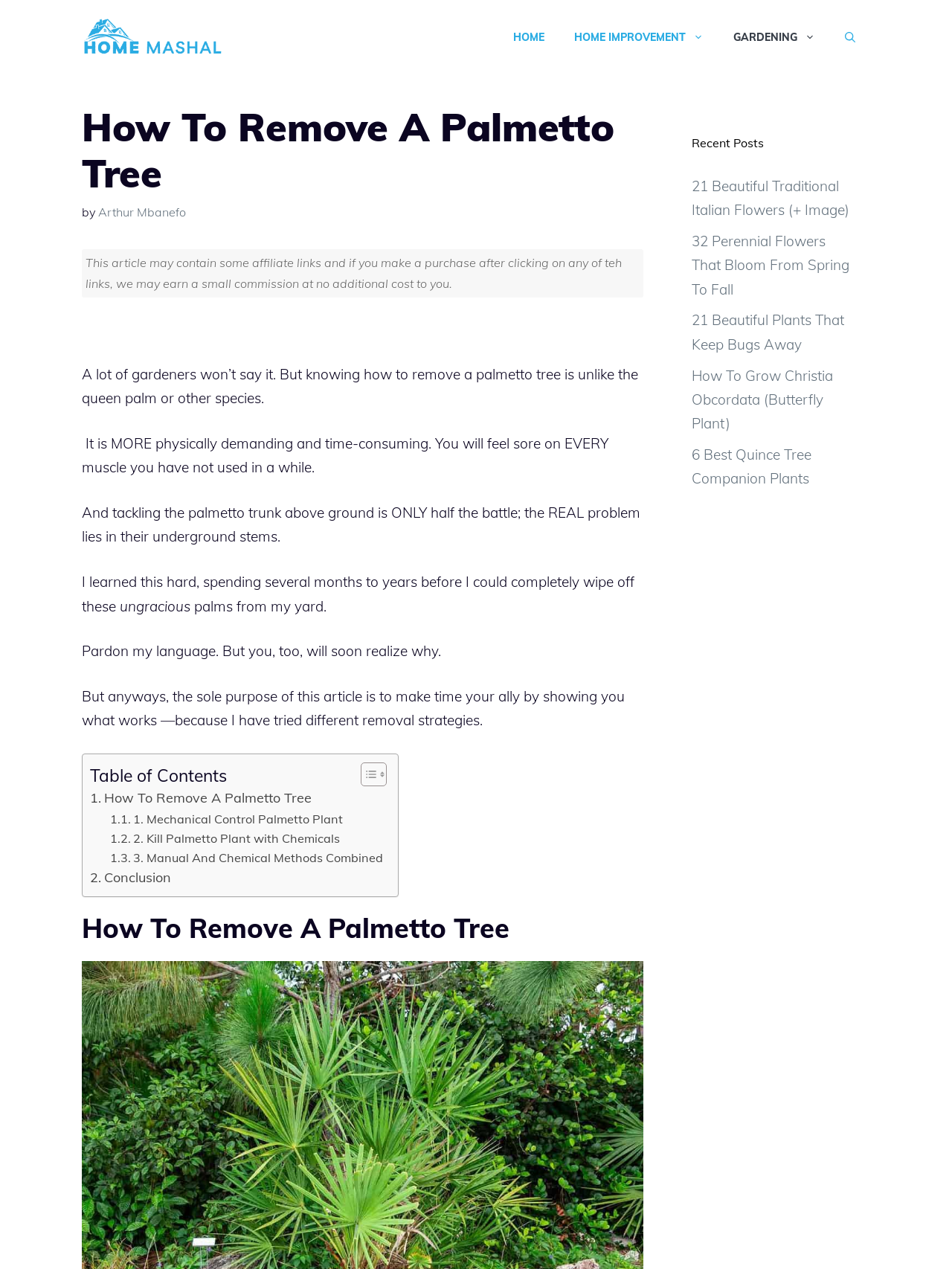Refer to the image and offer a detailed explanation in response to the question: What is the tone of the article?

The tone of the article appears to be informative, as it provides guidance and instructions on how to remove a palmetto tree. However, the language used is also conversational, with the author using phrases like 'I learned this hard' and 'Pardon my language', which suggests a more casual and approachable tone.